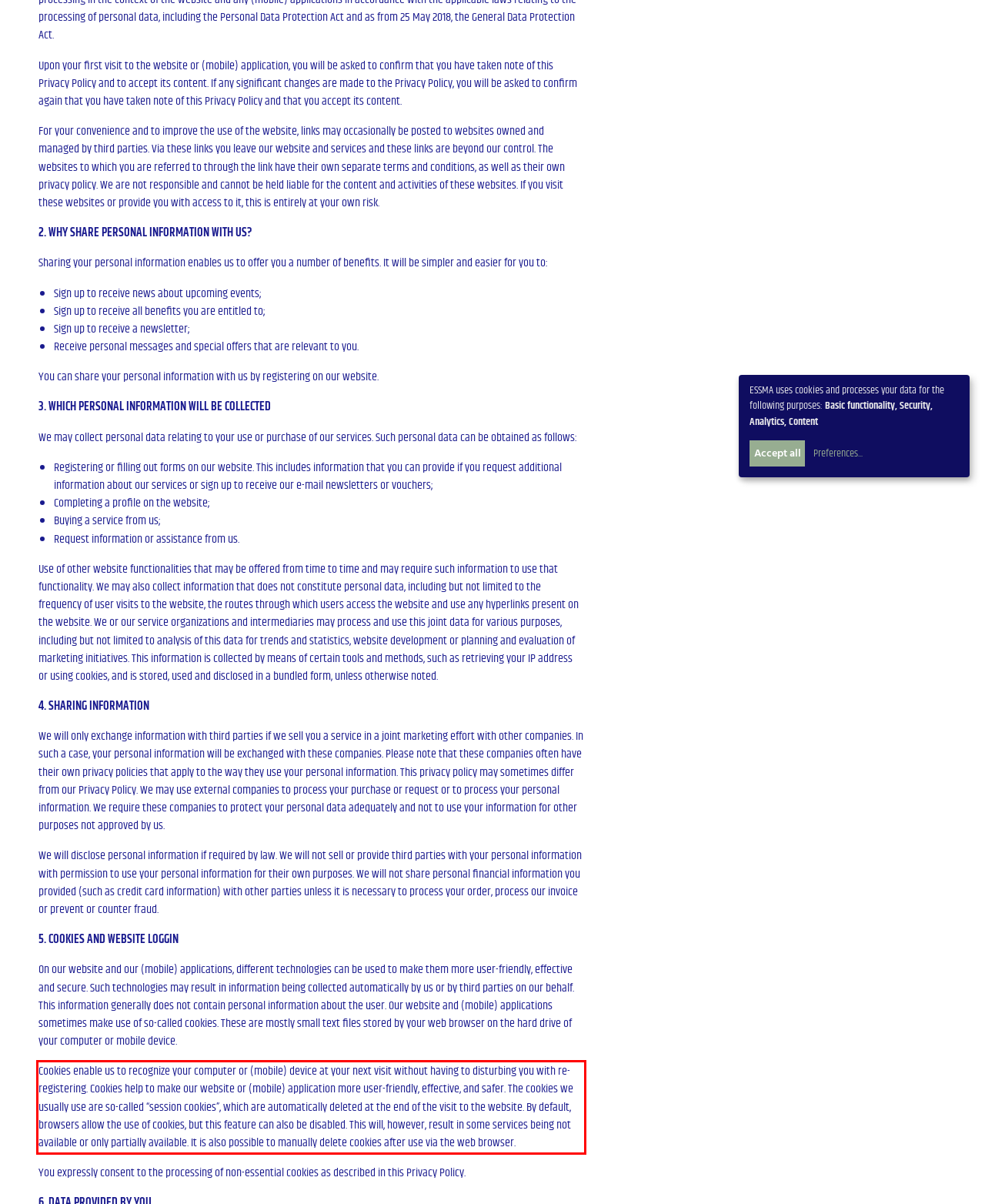Please analyze the screenshot of a webpage and extract the text content within the red bounding box using OCR.

Cookies enable us to recognize your computer or (mobile) device at your next visit without having to disturbing you with re-registering. Cookies help to make our website or (mobile) application more user-friendly, effective, and safer. The cookies we usually use are so-called “session cookies”, which are automatically deleted at the end of the visit to the website. By default, browsers allow the use of cookies, but this feature can also be disabled. This will, however, result in some services being not available or only partially available. It is also possible to manually delete cookies after use via the web browser.